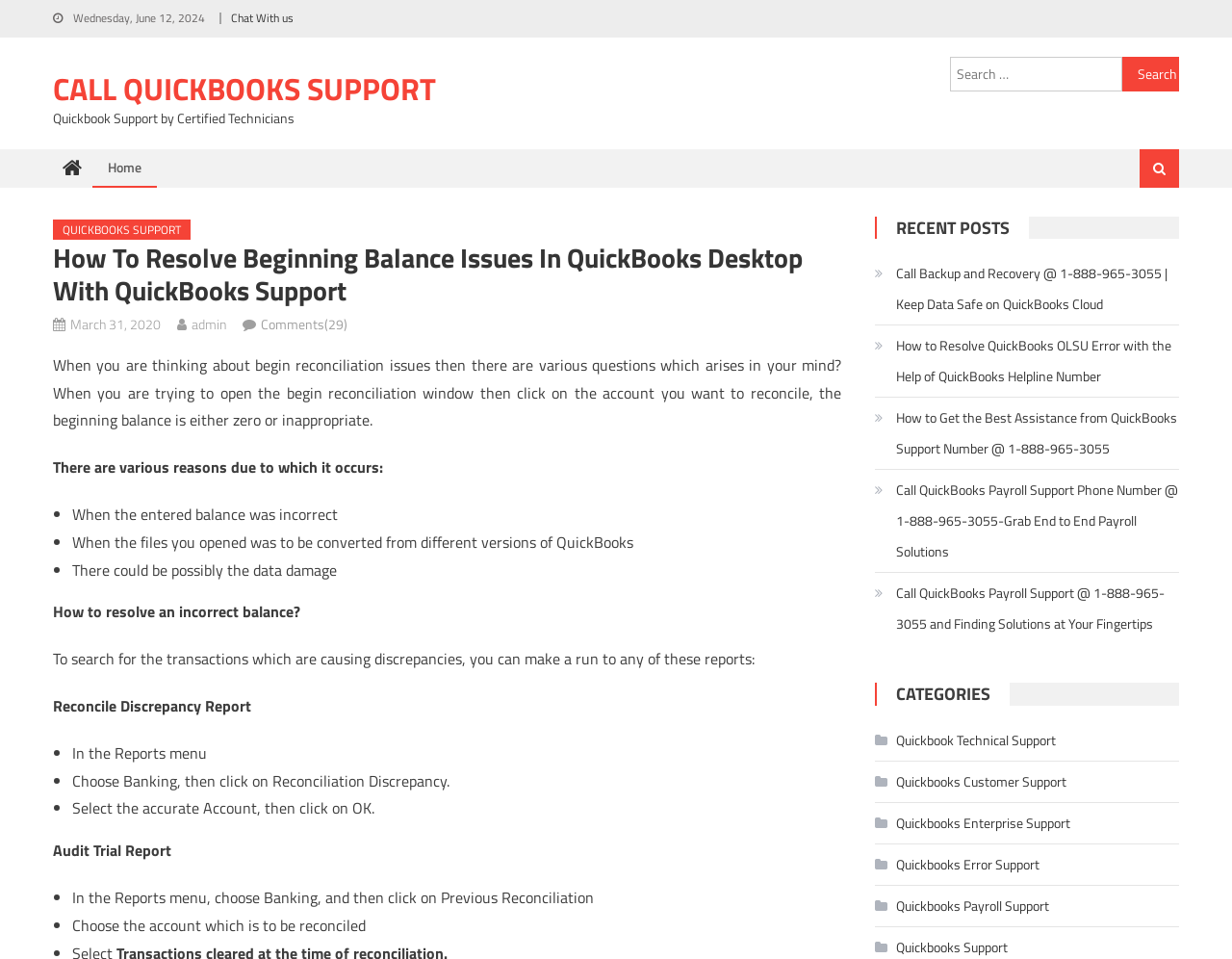What is the purpose of the 'Reconcile Discrepancy Report'?
Provide a well-explained and detailed answer to the question.

The 'Reconcile Discrepancy Report' is mentioned in the article as a report that can be used to find transactions that are causing discrepancies in the beginning balance. This report can be accessed through the 'Reports' menu, as described in the article.